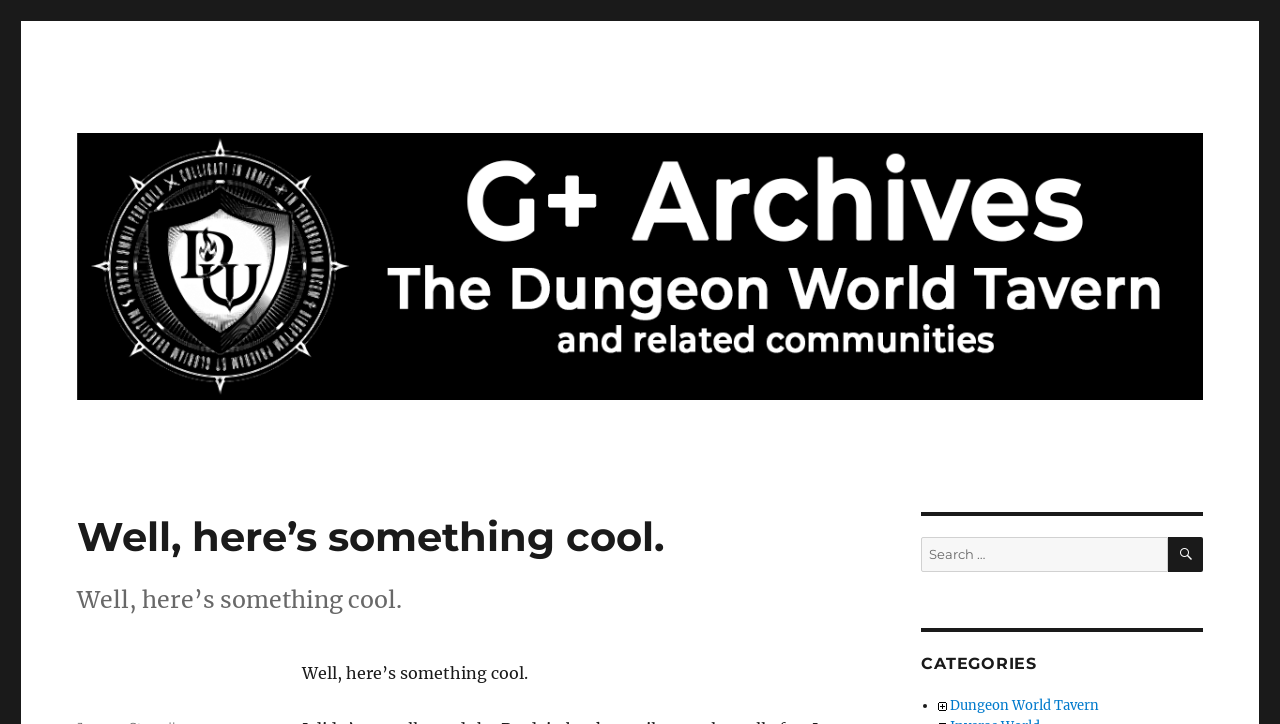Determine the main text heading of the webpage and provide its content.

Well, here’s something cool.